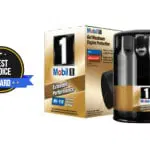Does the product have a 'Best Choice' seal?
Please provide a detailed and comprehensive answer to the question.

The product is highlighted with a 'Best Choice' seal, indicating a high level of quality and customer satisfaction, which suggests that this product is well-regarded among automotive enthusiasts and professionals alike.